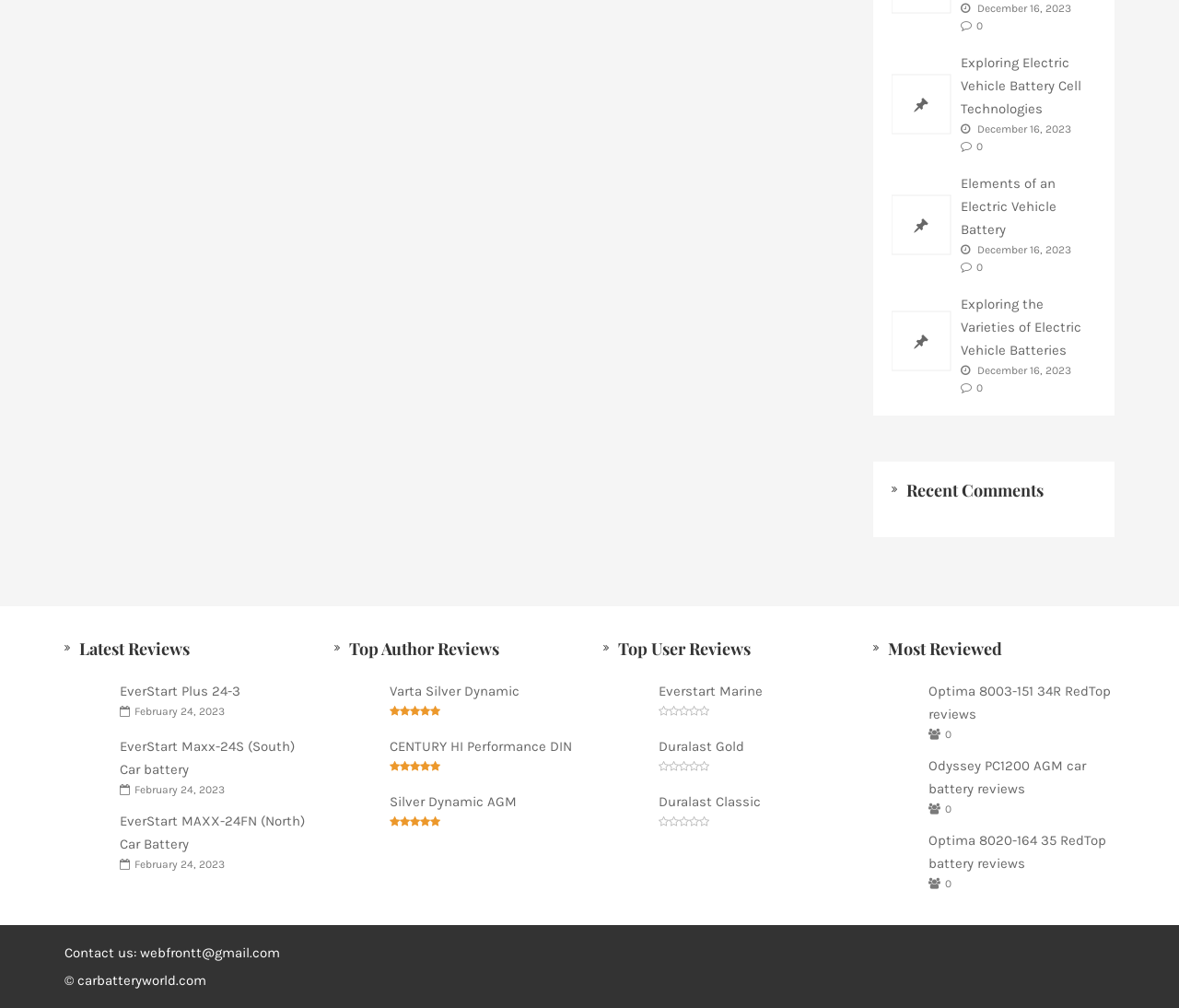Please locate the bounding box coordinates of the element's region that needs to be clicked to follow the instruction: "View the article about Optima 8003-151 34R RedTop reviews". The bounding box coordinates should be provided as four float numbers between 0 and 1, i.e., [left, top, right, bottom].

[0.74, 0.672, 0.779, 0.712]